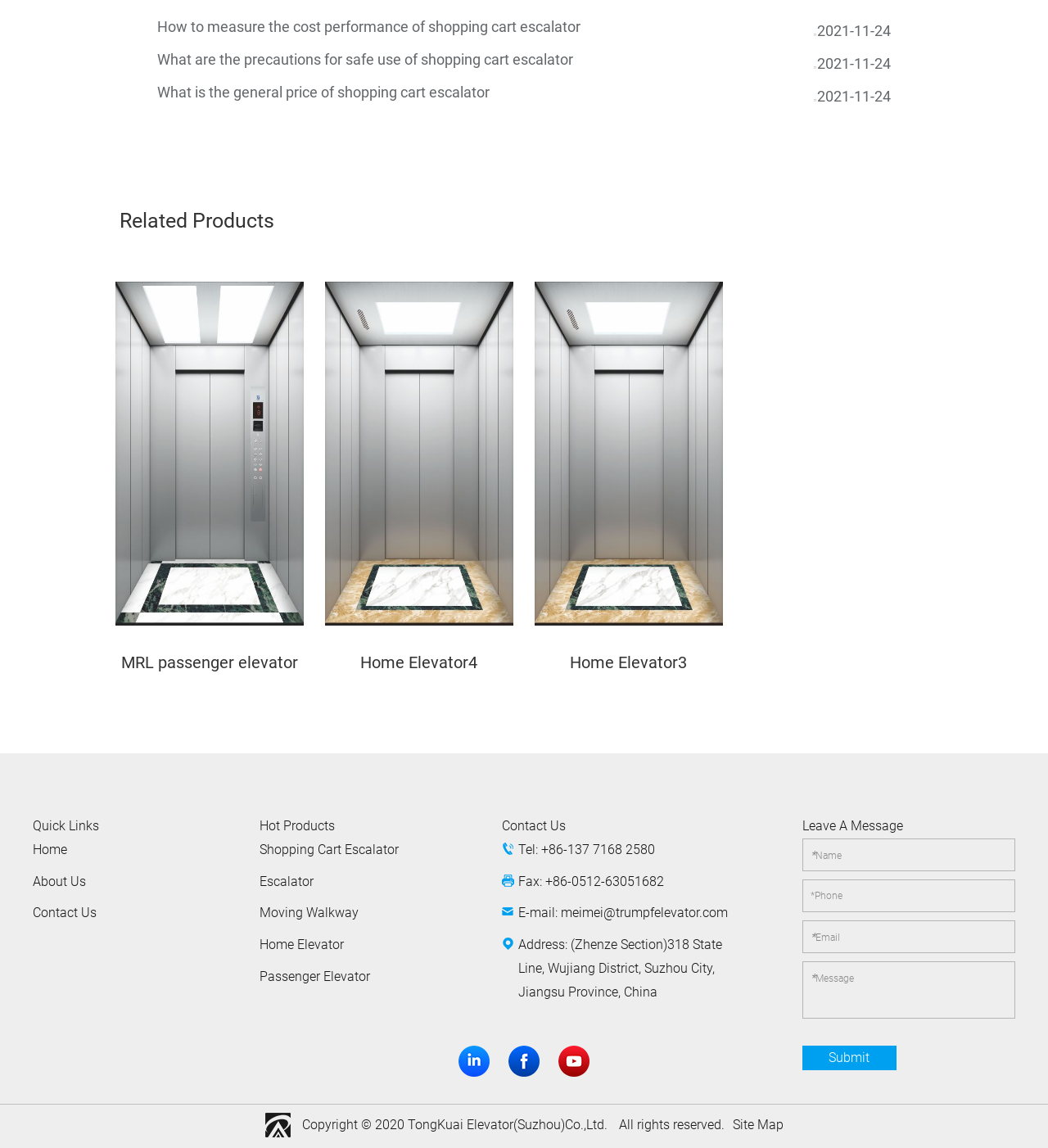Refer to the element description Escalator and identify the corresponding bounding box in the screenshot. Format the coordinates as (top-left x, top-left y, bottom-right x, bottom-right y) with values in the range of 0 to 1.

[0.247, 0.761, 0.299, 0.774]